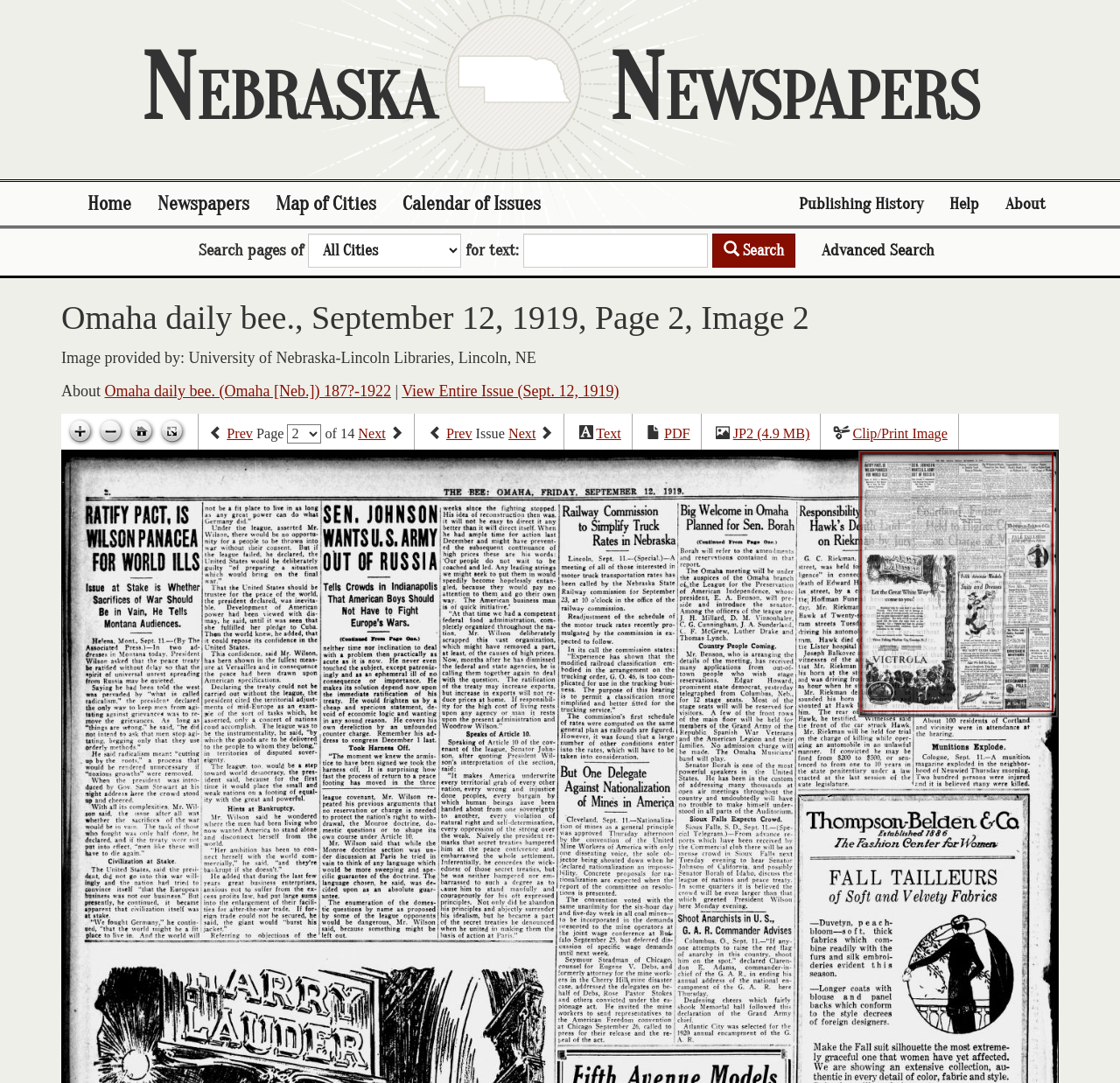Based on the element description, predict the bounding box coordinates (top-left x, top-left y, bottom-right x, bottom-right y) for the UI element in the screenshot: Publishing History

[0.702, 0.168, 0.836, 0.209]